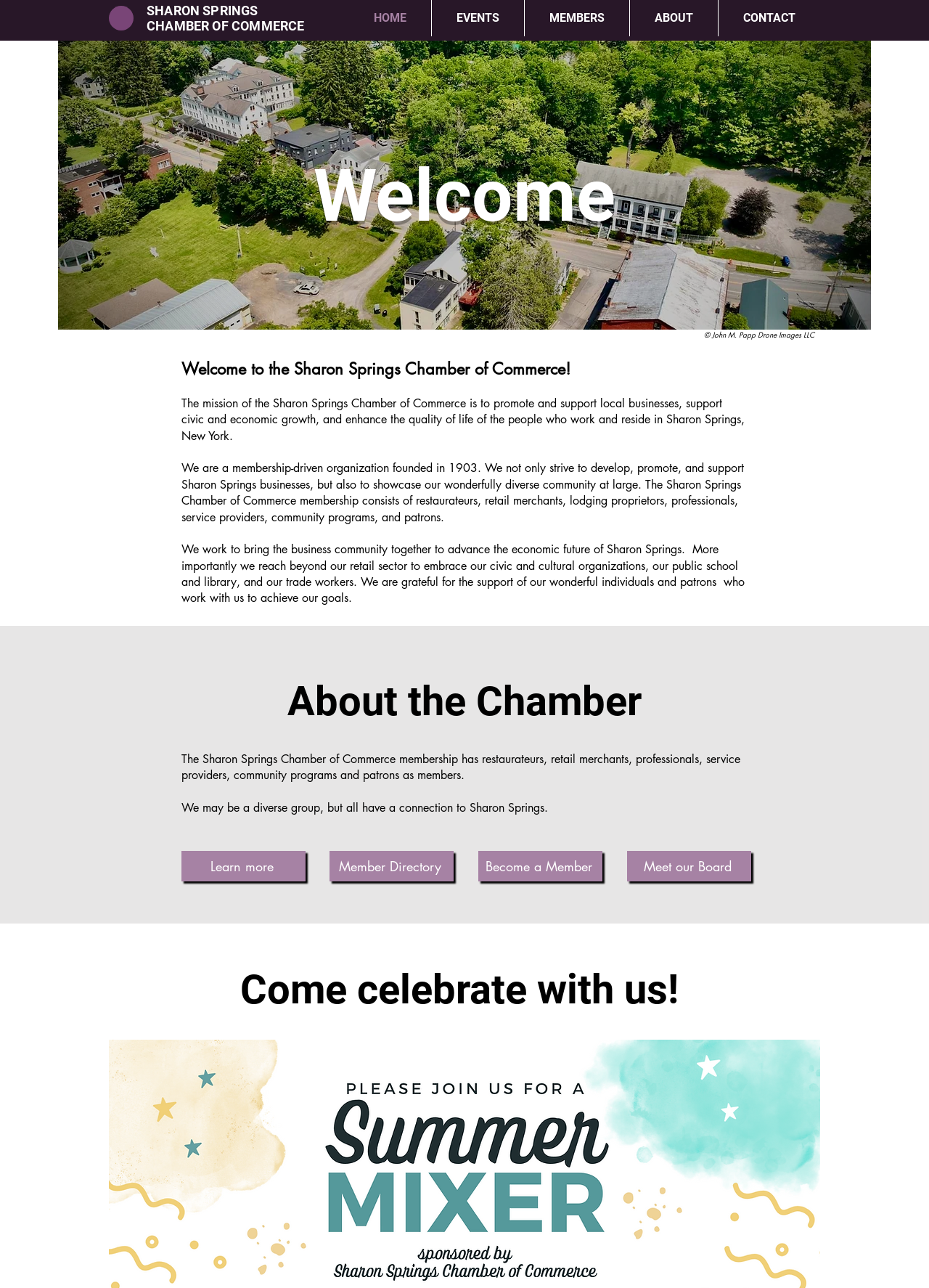Find the bounding box coordinates of the area that needs to be clicked in order to achieve the following instruction: "Click the HOME link". The coordinates should be specified as four float numbers between 0 and 1, i.e., [left, top, right, bottom].

[0.376, 0.0, 0.464, 0.028]